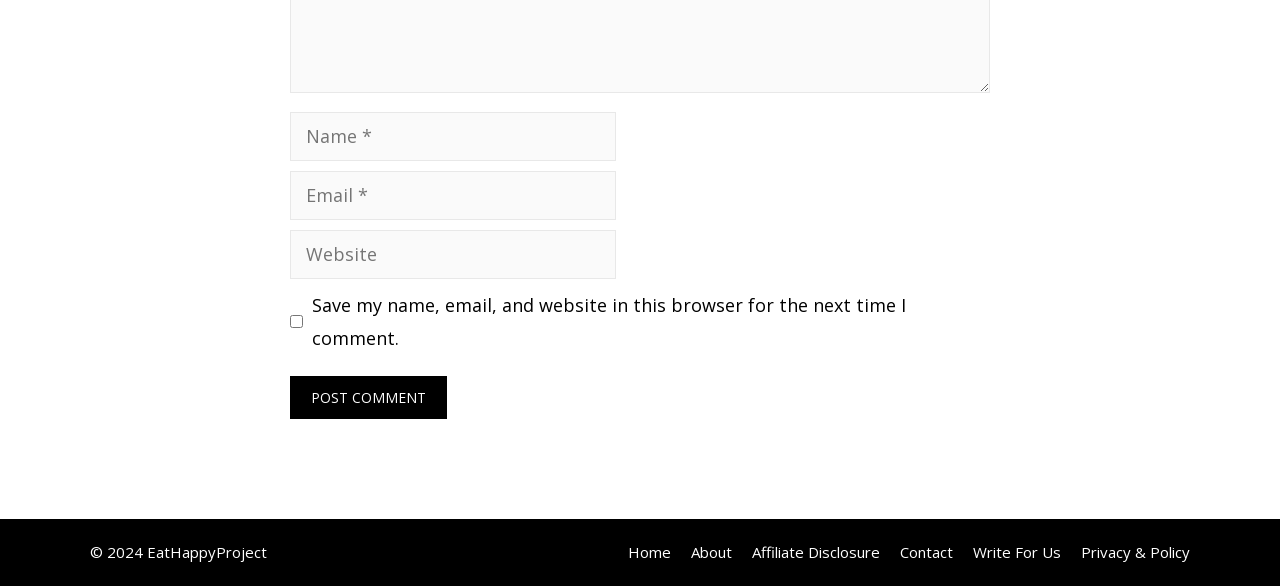Pinpoint the bounding box coordinates of the area that must be clicked to complete this instruction: "Enter your name".

[0.227, 0.192, 0.481, 0.275]